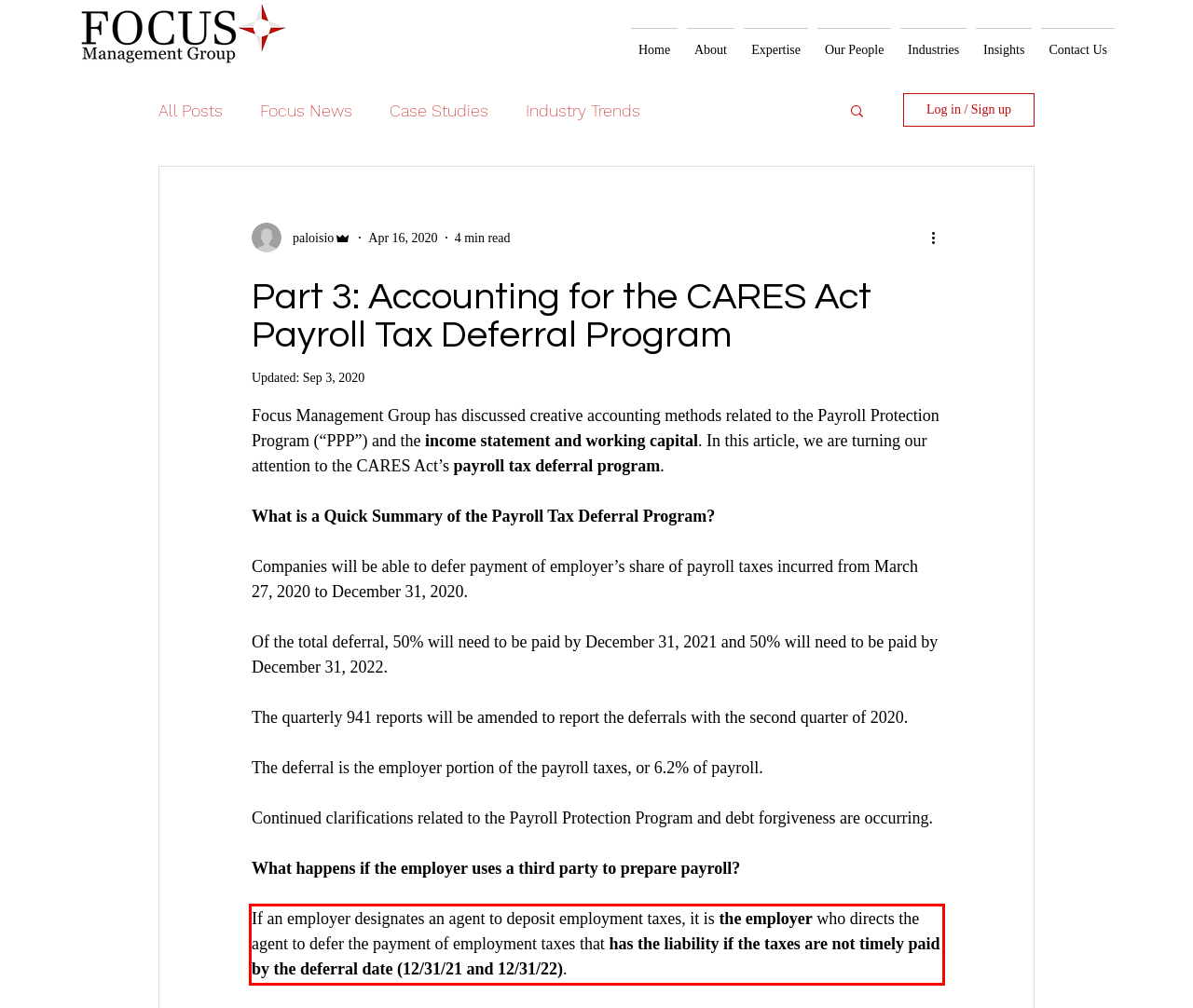Identify the text inside the red bounding box in the provided webpage screenshot and transcribe it.

If an employer designates an agent to deposit employment taxes, it is the employer who directs the agent to defer the payment of employment taxes that has the liability if the taxes are not timely paid by the deferral date (12/31/21 and 12/31/22).